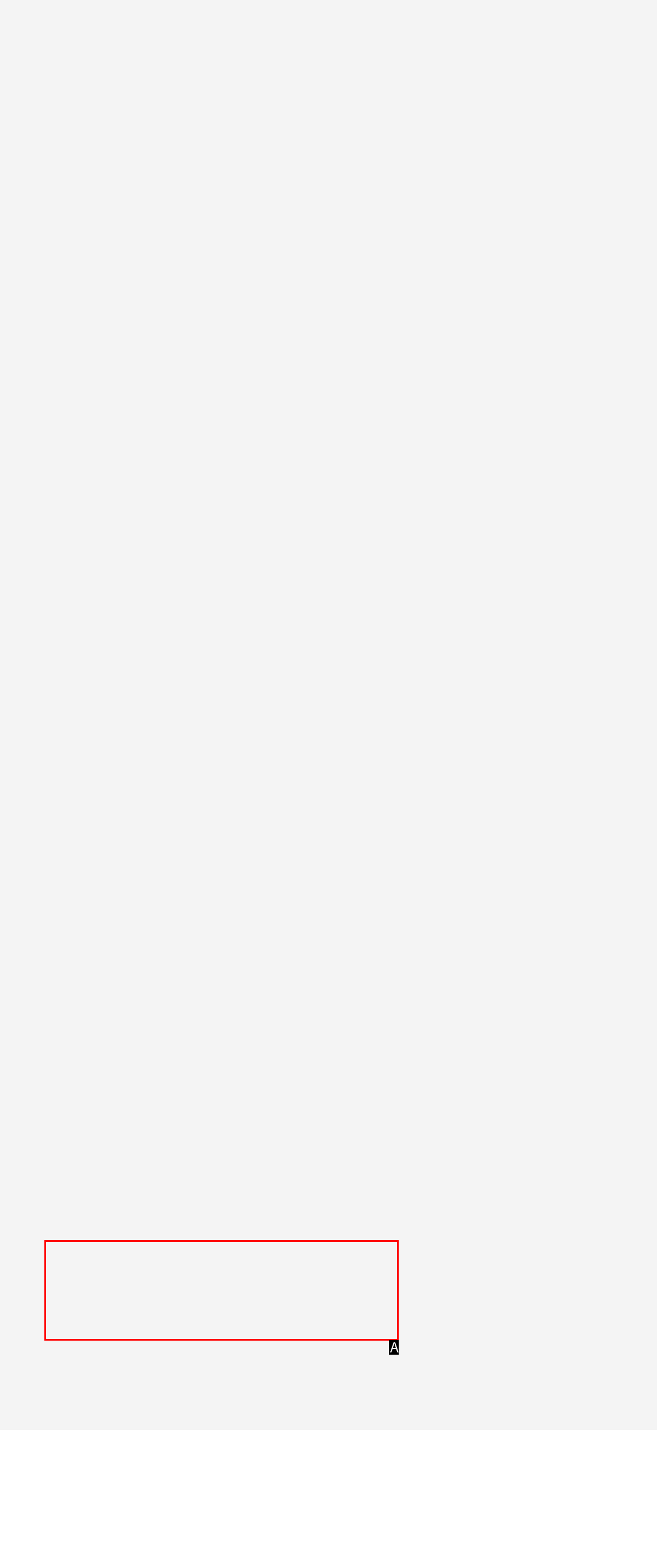Select the letter that corresponds to the description: Contact US. Provide your answer using the option's letter.

A